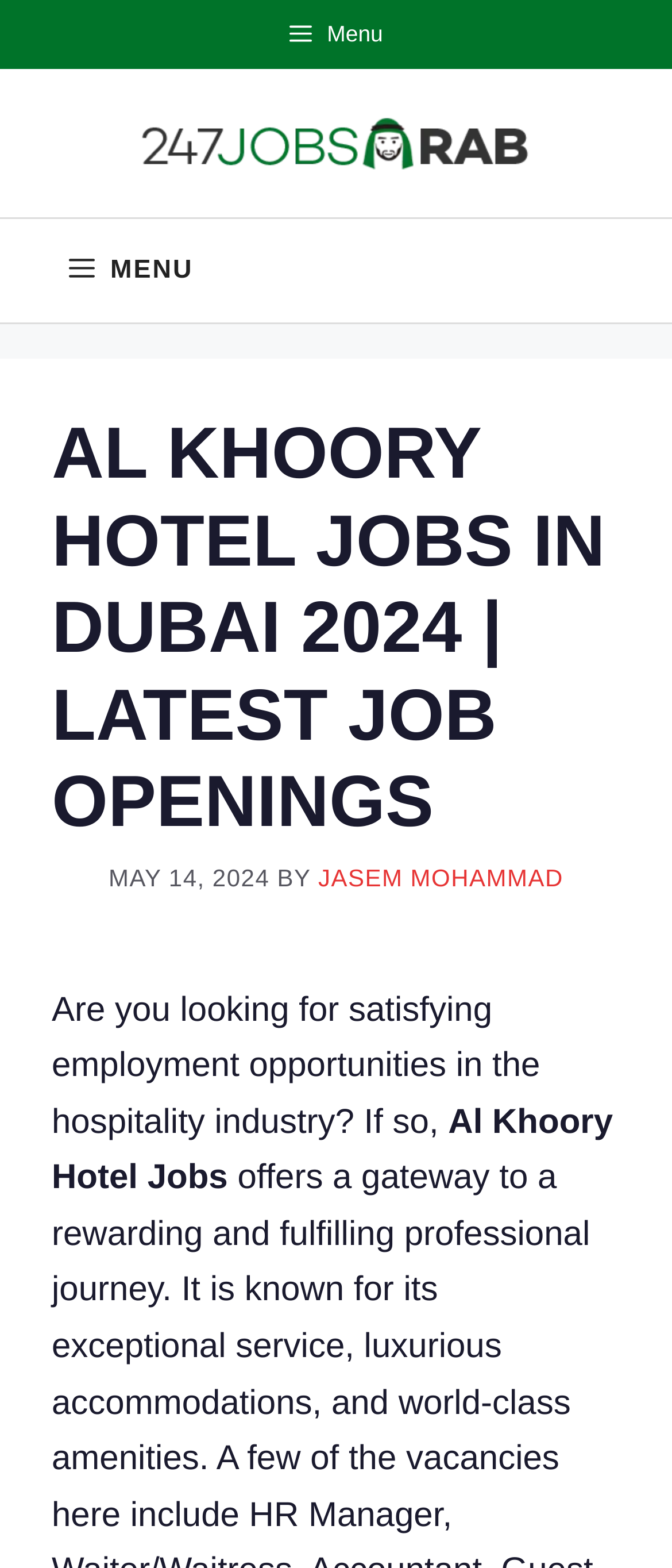Detail the features and information presented on the webpage.

The webpage is about Al Khoory Hotel Jobs in Dubai, Abu Dhabi, and across the UAE. At the top left corner, there is a button labeled "Menu". Next to it, there is a banner with a link to "247JobsArab" accompanied by an image. Below the banner, there is a primary navigation menu.

The main content of the webpage is divided into sections. At the top, there is a heading that reads "AL KHOORY HOTEL JOBS IN DUBAI 2024 | LATEST JOB OPENINGS". Below the heading, there is a time stamp indicating "MAY 14, 2024", followed by the author's name "JASEM MOHAMMAD".

The main body of the content starts with a paragraph that asks if the user is looking for satisfying employment opportunities in the hospitality industry. The paragraph is followed by a mention of "Al Khoory Hotel Jobs". There are no other UI elements or images mentioned in the accessibility tree, but it is likely that the webpage contains job listings or other relevant information related to Al Khoory Hotel Jobs.